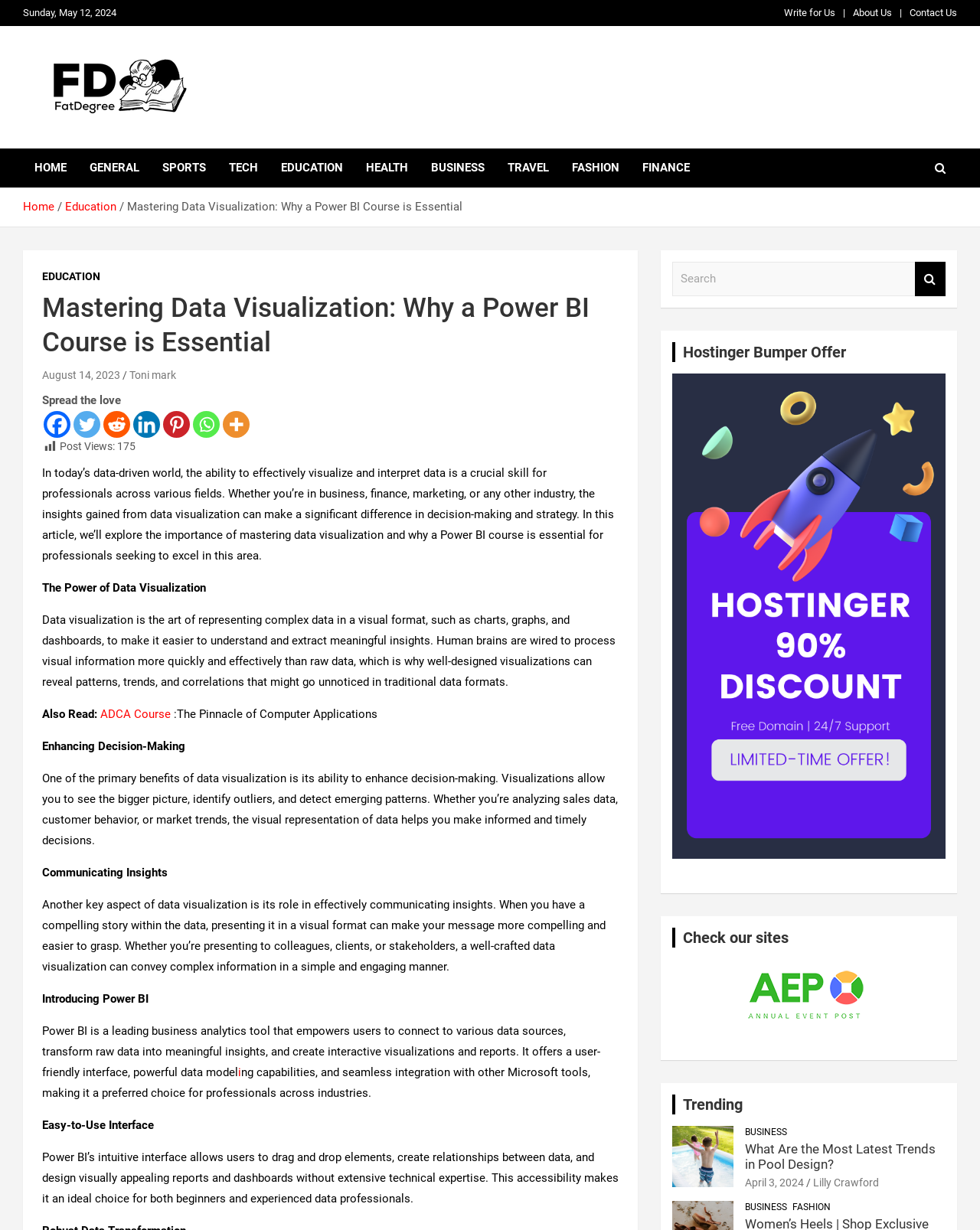What is the date of the latest article?
Observe the image and answer the question with a one-word or short phrase response.

August 14, 2023